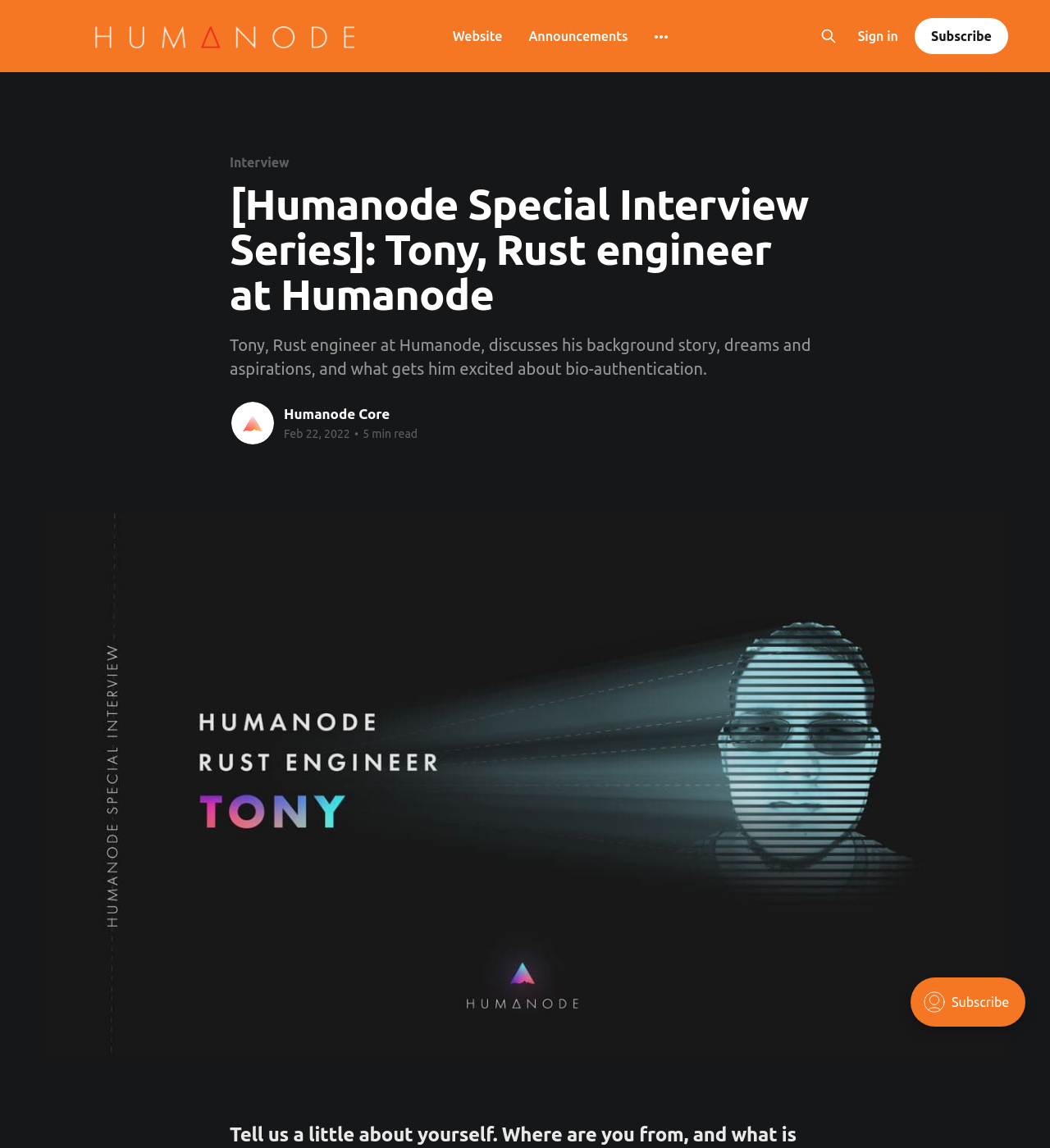What is the date of the interview?
Please provide a detailed and thorough answer to the question.

The answer can be found in the time element with the text 'Feb 22, 2022', which indicates the date of the interview.